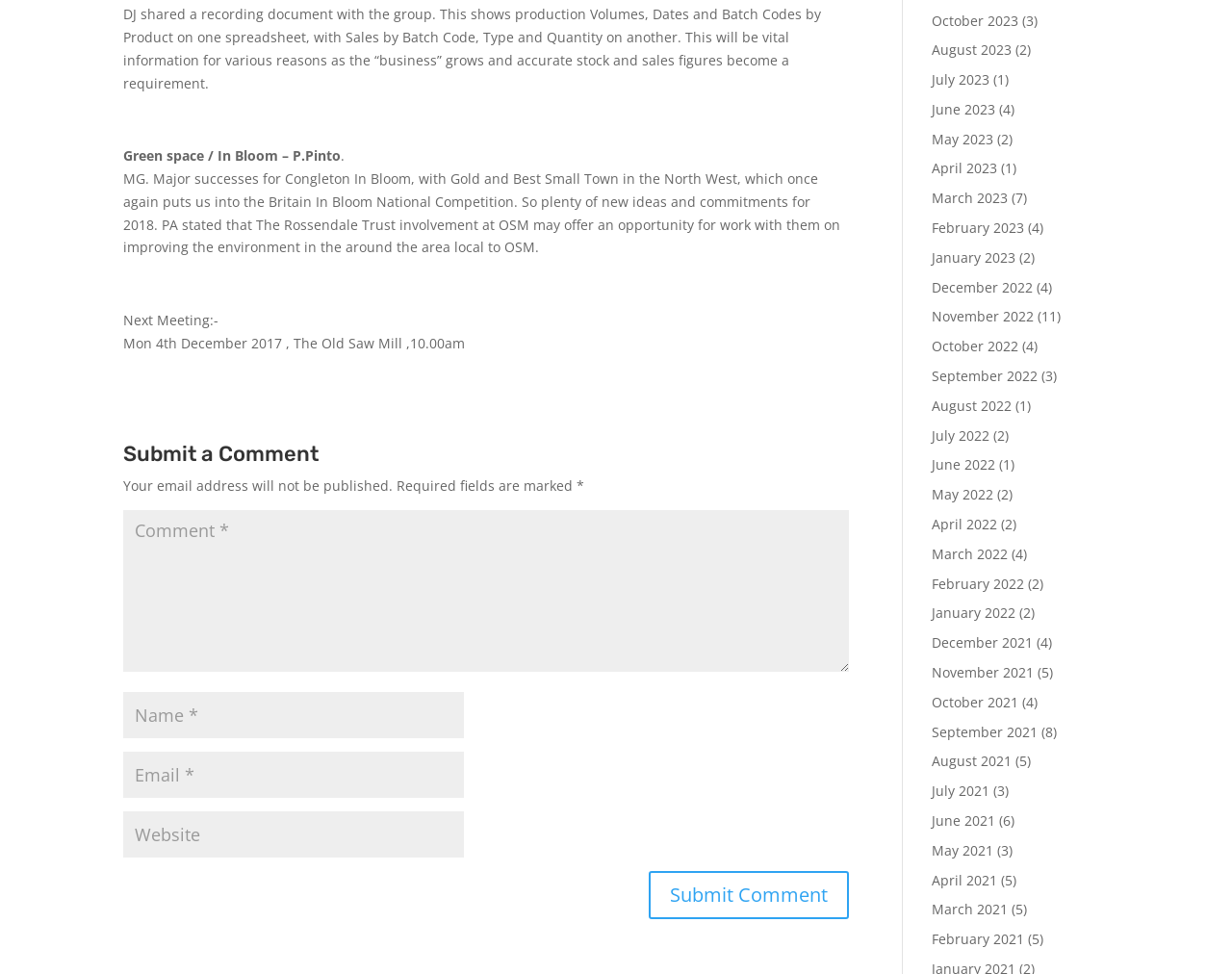What is the purpose of the webpage?
Using the picture, provide a one-word or short phrase answer.

Sharing meeting notes and comments